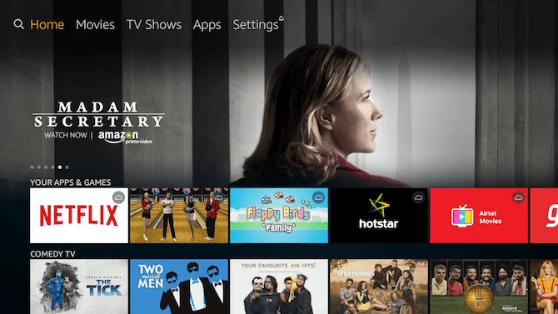Generate an in-depth description of the image you see.

The image showcases the Amazon Fire TV home screen, displaying a lineup of entertainment options available for streaming. Prominently featured at the top left is the title "Madam Secretary," inviting viewers to watch it immediately. Below this, various apps and games are arranged, including popular services like Netflix, highlighted by a vibrant banner featuring a group photo. Other notable apps displayed are Flappy Birds, Hotstar, Airtel Movies, and selections from the Comedy TV section, showcasing a variety of shows such as "The Tick," "Two Men," and more engaging options. The sleek, modern interface provides easy access to movies, TV shows, and settings, perfectly designed for an enjoyable streaming experience.